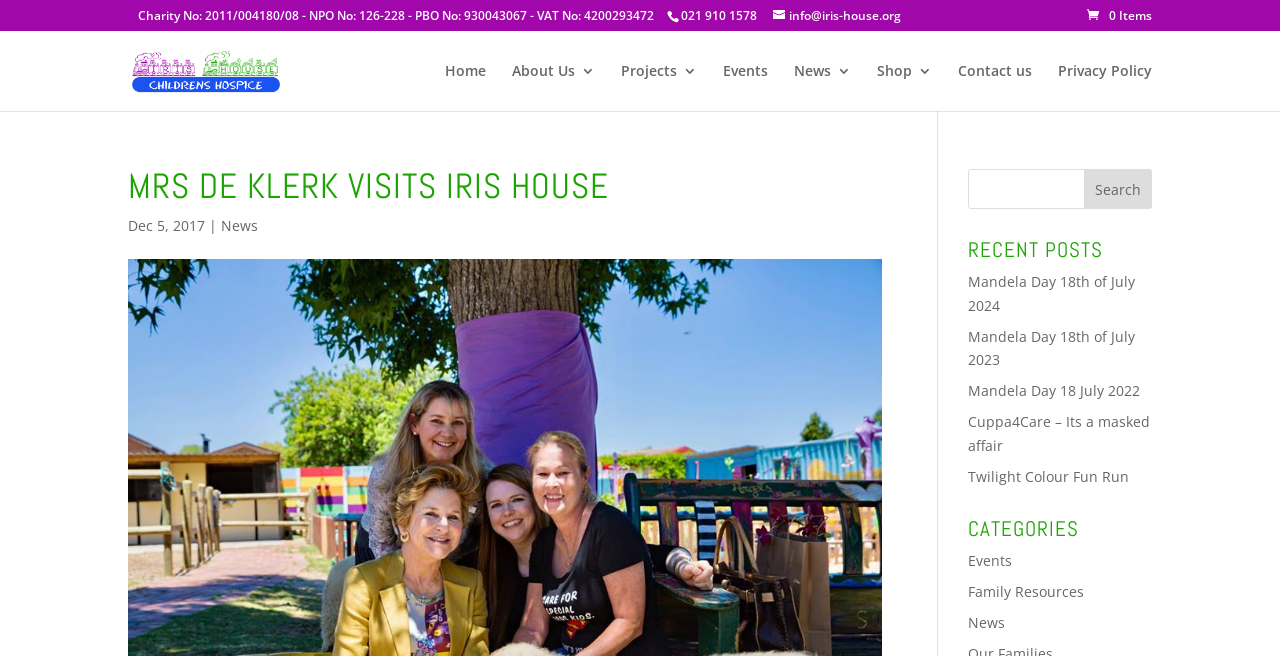How many links are there in the main navigation menu?
Examine the webpage screenshot and provide an in-depth answer to the question.

I counted the links in the main navigation menu, which are 'Home', 'About Us 3', 'Projects 3', 'Events', 'News 3', 'Shop 3', and 'Contact us'. There are 7 links in total.